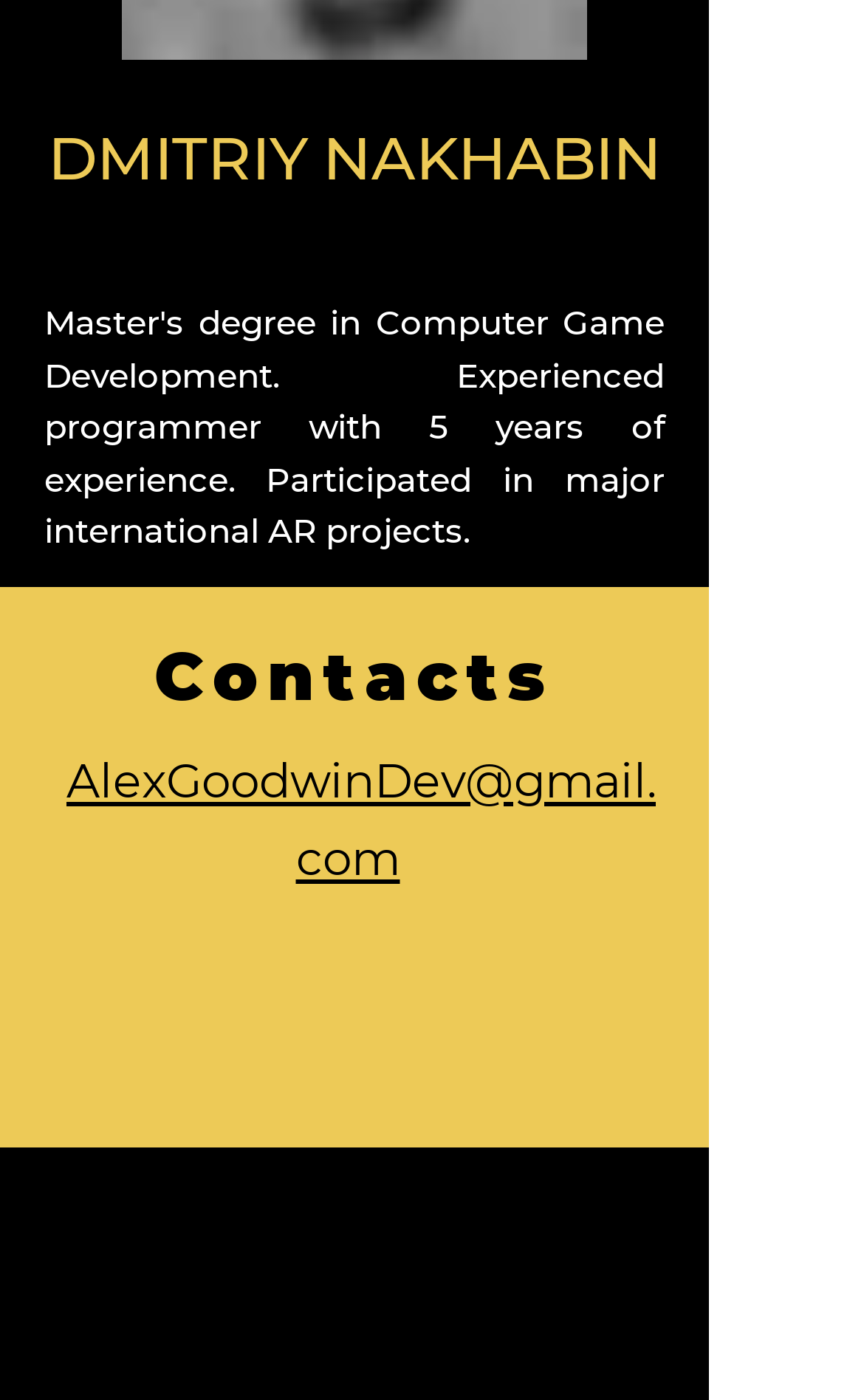Determine the bounding box coordinates (top-left x, top-left y, bottom-right x, bottom-right y) of the UI element described in the following text: AlexGoodwinDev@gmail.com

[0.077, 0.537, 0.759, 0.633]